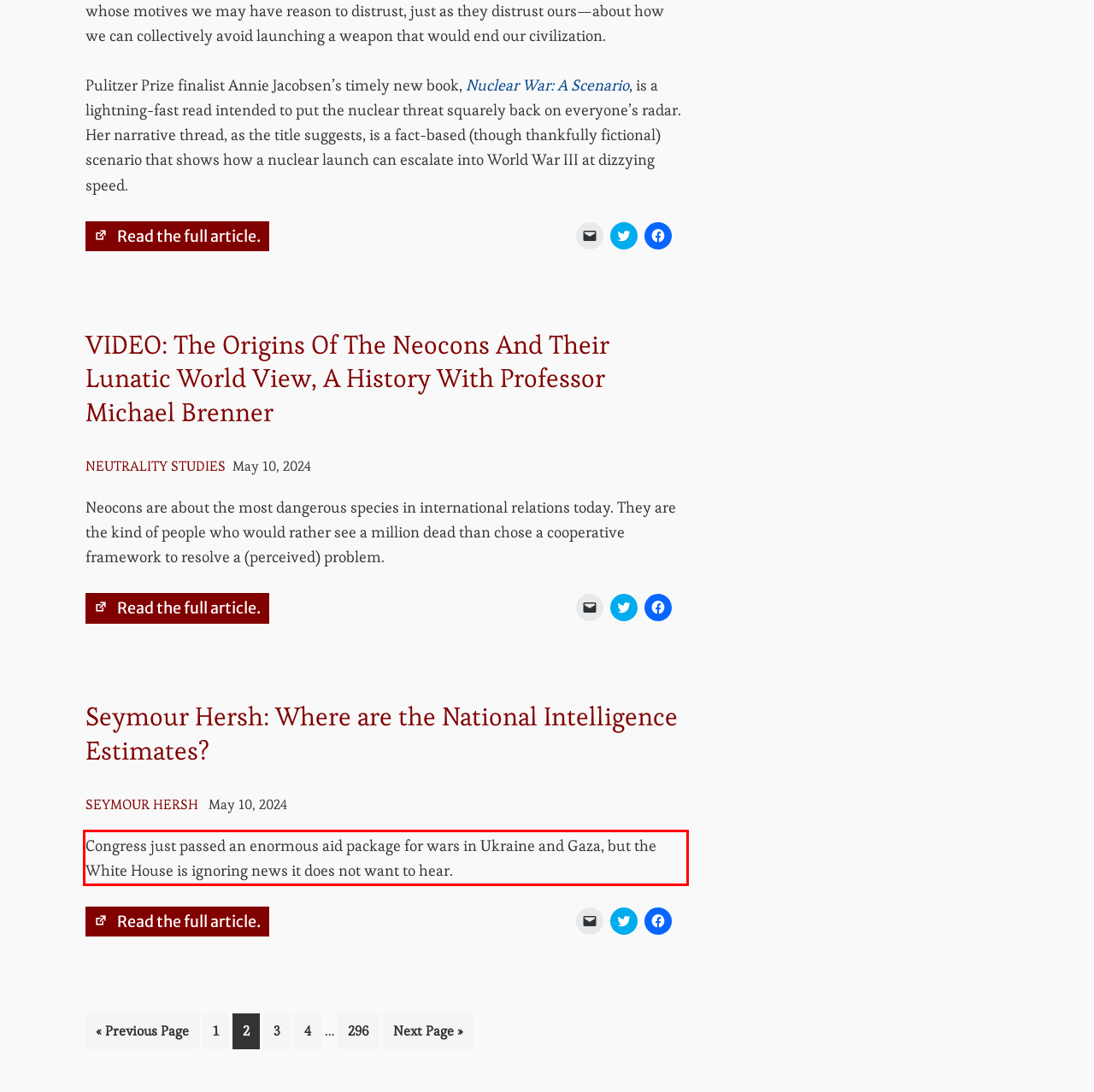Locate the red bounding box in the provided webpage screenshot and use OCR to determine the text content inside it.

Congress just passed an enormous aid package for wars in Ukraine and Gaza, but the White House is ignoring news it does not want to hear.